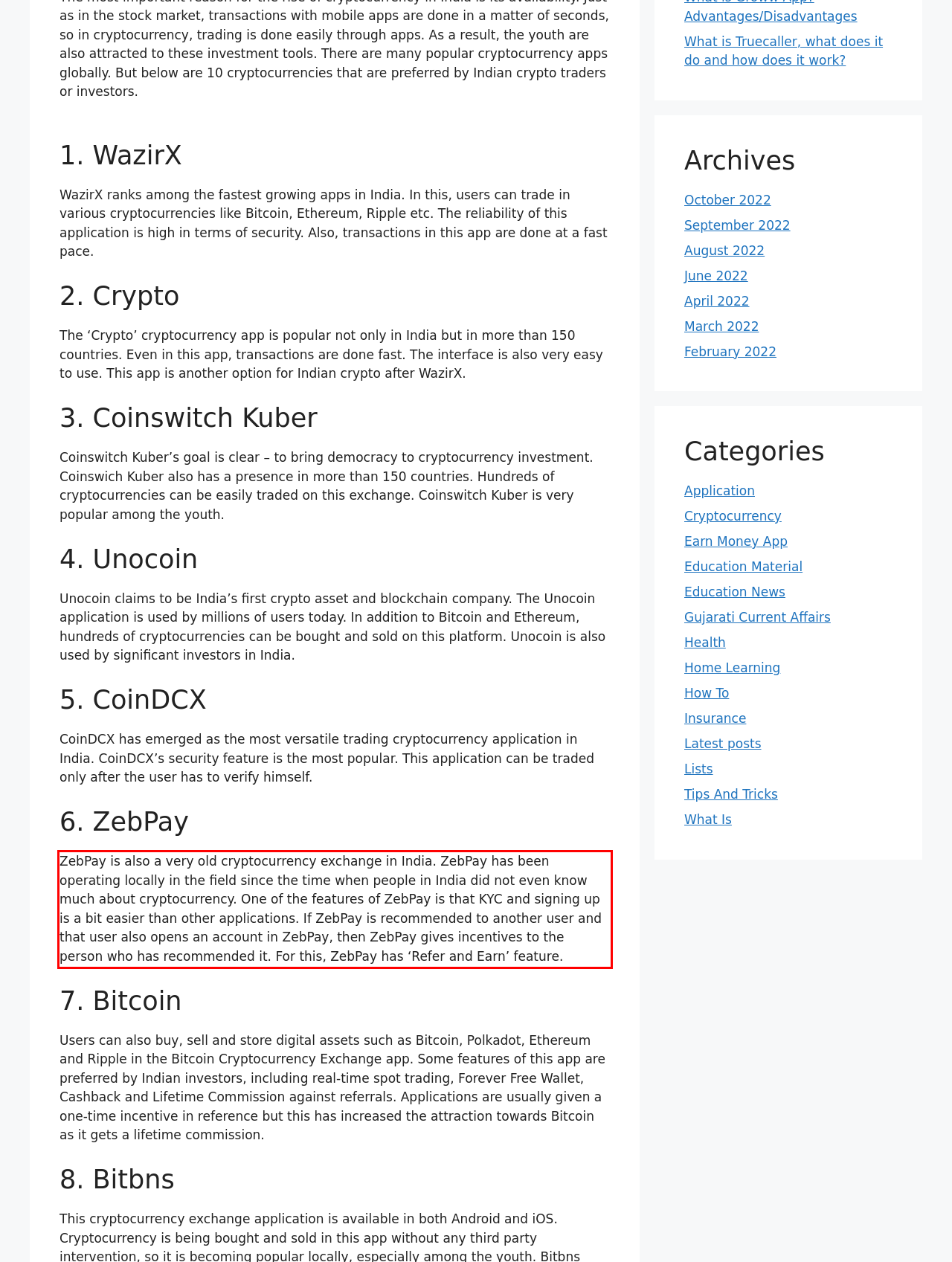Using the webpage screenshot, recognize and capture the text within the red bounding box.

ZebPay is also a very old cryptocurrency exchange in India. ZebPay has been operating locally in the field since the time when people in India did not even know much about cryptocurrency. One of the features of ZebPay is that KYC and signing up is a bit easier than other applications. If ZebPay is recommended to another user and that user also opens an account in ZebPay, then ZebPay gives incentives to the person who has recommended it. For this, ZebPay has ‘Refer and Earn’ feature.